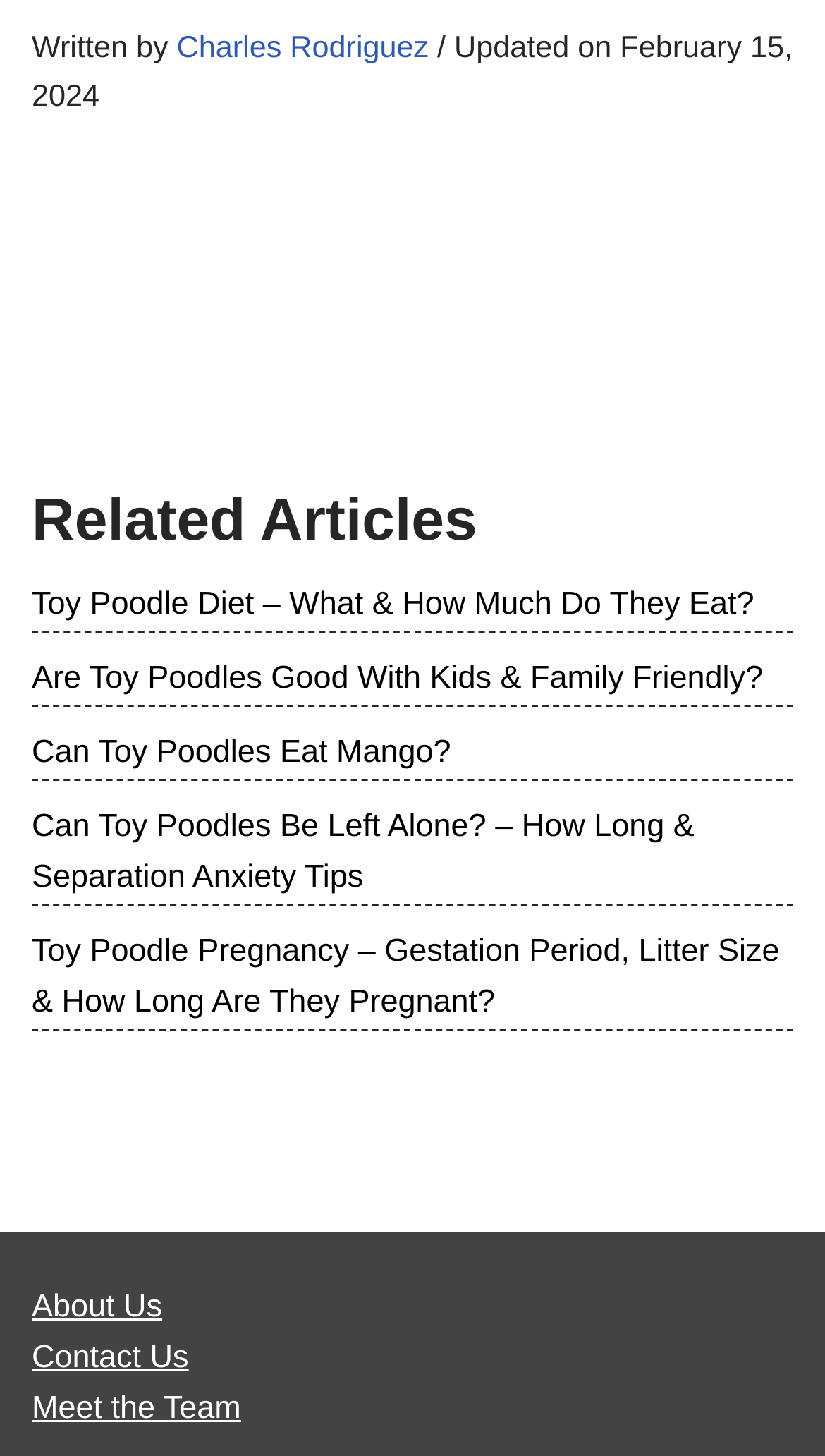Using the details in the image, give a detailed response to the question below:
Who wrote the article?

The author of the article is mentioned at the top of the page, where it says 'Written by Charles Rodriguez'.